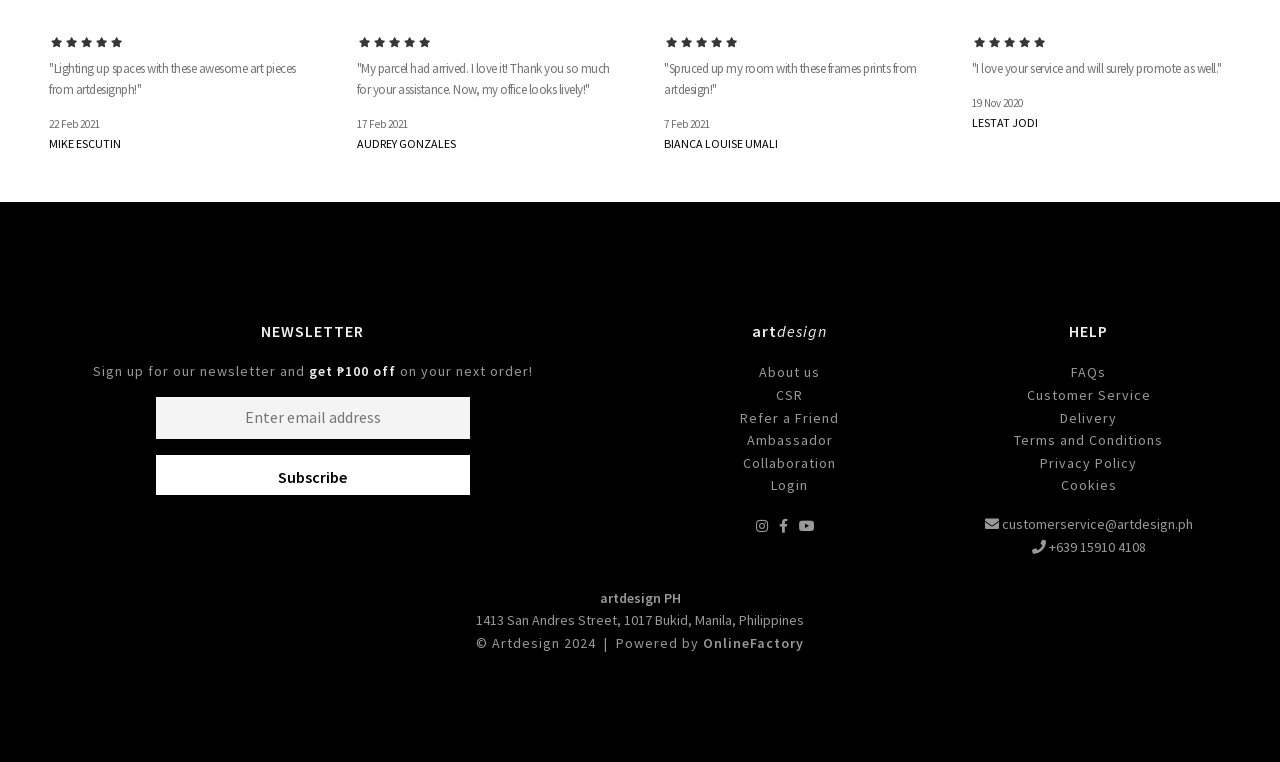Please provide the bounding box coordinates for the element that needs to be clicked to perform the instruction: "Subscribe to the newsletter". The coordinates must consist of four float numbers between 0 and 1, formatted as [left, top, right, bottom].

[0.122, 0.597, 0.367, 0.65]